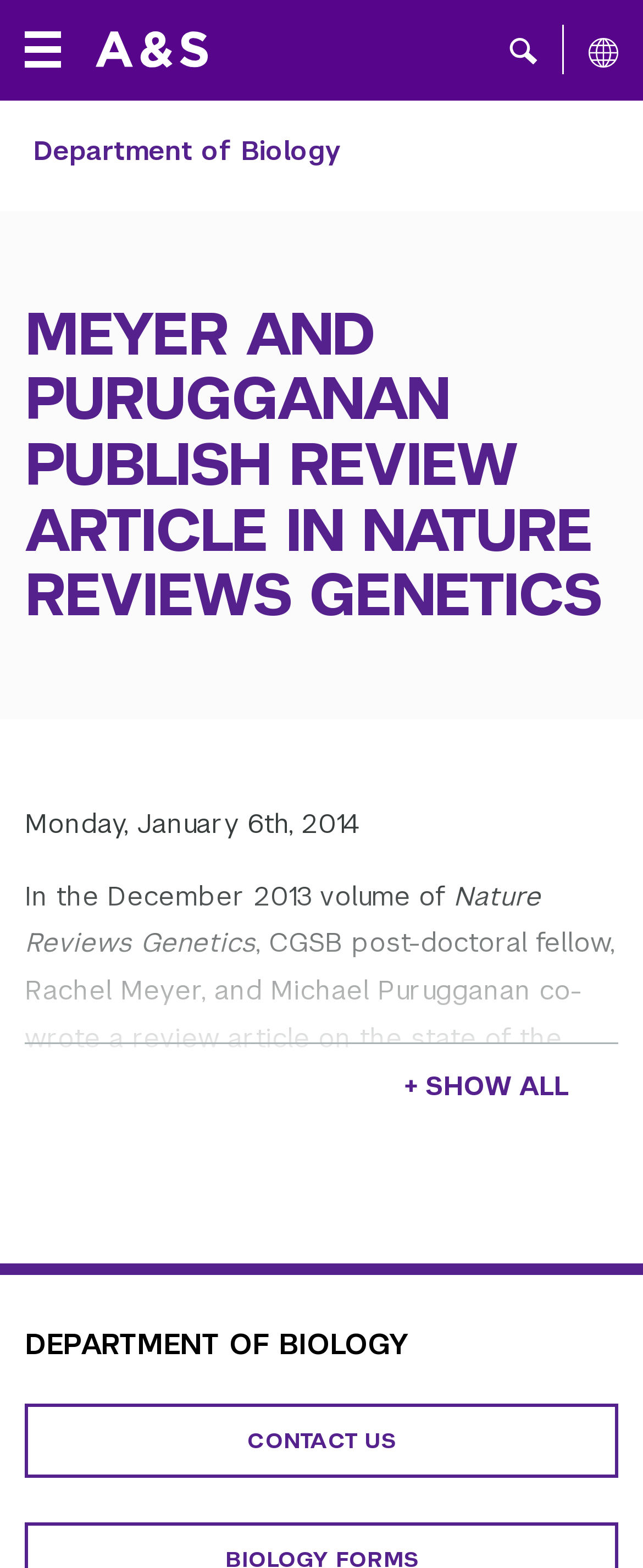Locate the bounding box coordinates of the region to be clicked to comply with the following instruction: "Toggle local navigation". The coordinates must be four float numbers between 0 and 1, in the form [left, top, right, bottom].

[0.0, 0.0, 0.133, 0.063]